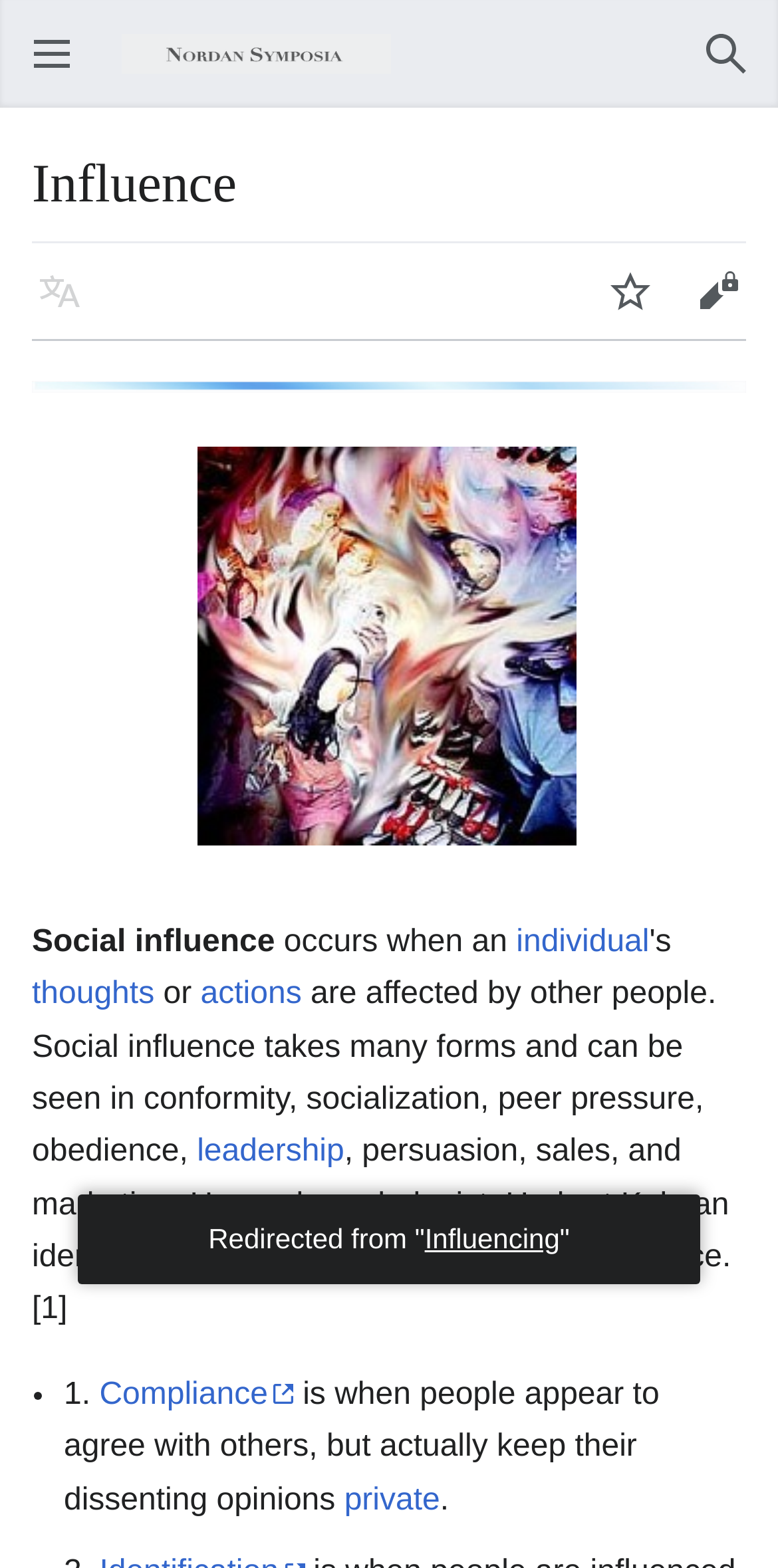Elaborate on the different components and information displayed on the webpage.

The webpage is about "Influence" and is part of the "Nordan Symposia" platform. At the top left corner, there is a button to open the main menu. Next to it, there is an image of "Nordan Symposia". On the top right side, there is a navigation section for user navigation, which includes a search button. 

Below the navigation section, there is a heading that reads "Influence". Underneath, there are three buttons: "Language", "Watch", and "Edit". 

On the left side of the page, there is a link to an image called "Lighterstill.jpg". Below it, there is a link to another image called "DesignerInfluence Full.jpg". 

The main content of the page starts with a paragraph that explains what social influence is, which occurs when an individual's thoughts or actions are affected by other people. The text continues to describe the different forms of social influence, including conformity, socialization, peer pressure, obedience, leadership, persuasion, sales, and marketing. 

There is a list with a single item, which describes compliance as a form of social influence where people appear to agree with others but keep their dissenting opinions private. 

At the bottom of the page, there is a note that the page has been redirected from "Influencing".